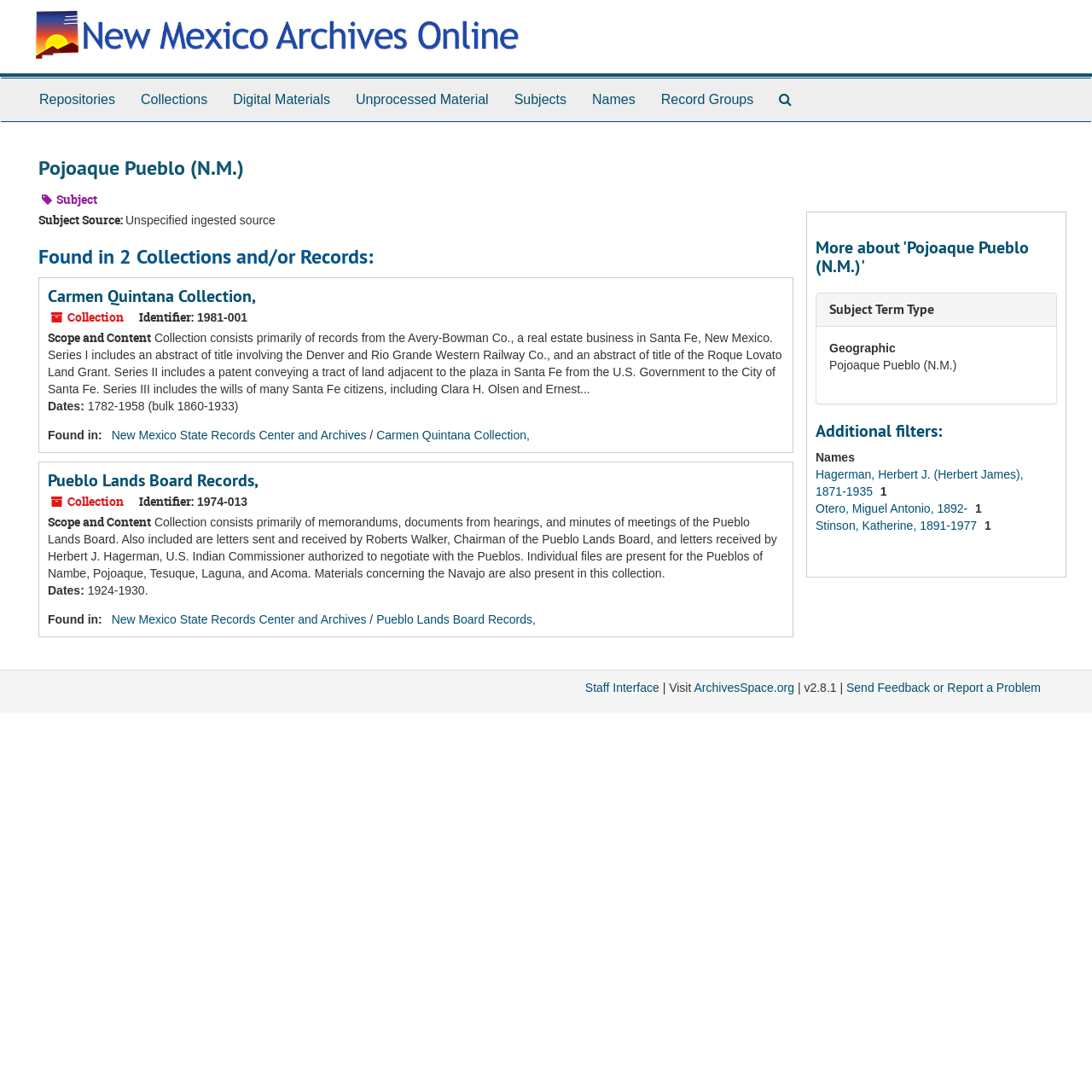Kindly determine the bounding box coordinates for the area that needs to be clicked to execute this instruction: "View Carmen Quintana Collection".

[0.044, 0.261, 0.234, 0.281]